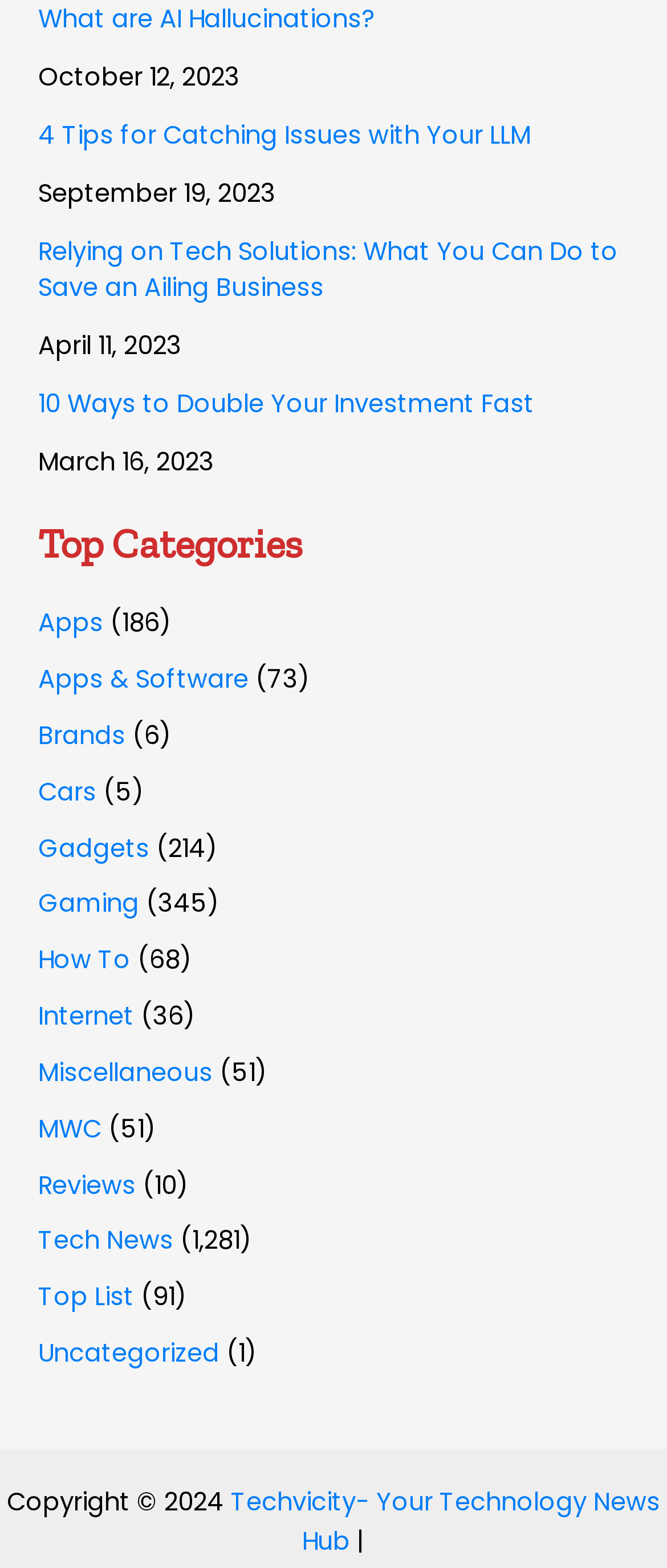Can you provide the bounding box coordinates for the element that should be clicked to implement the instruction: "Visit 'Apps'"?

[0.058, 0.387, 0.155, 0.408]